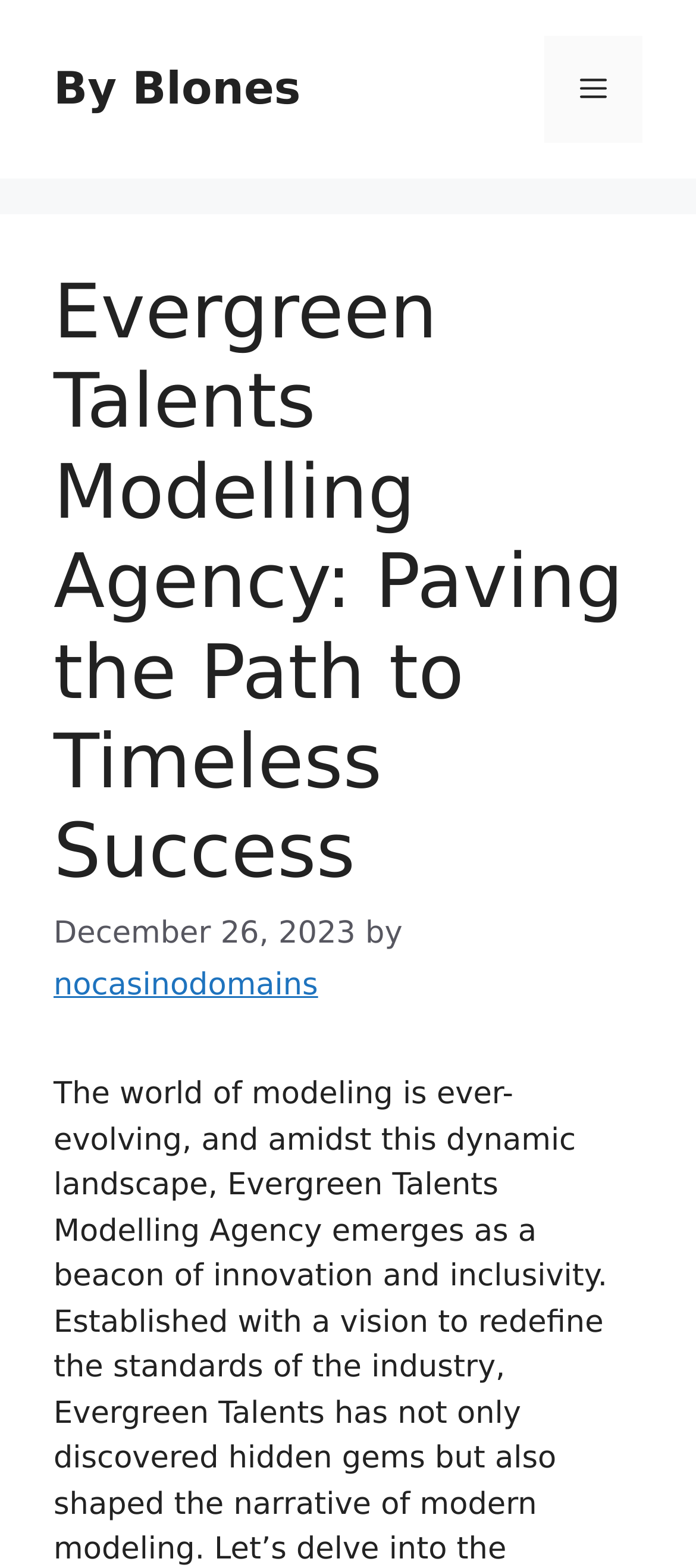Please extract and provide the main headline of the webpage.

Evergreen Talents Modelling Agency: Paving the Path to Timeless Success